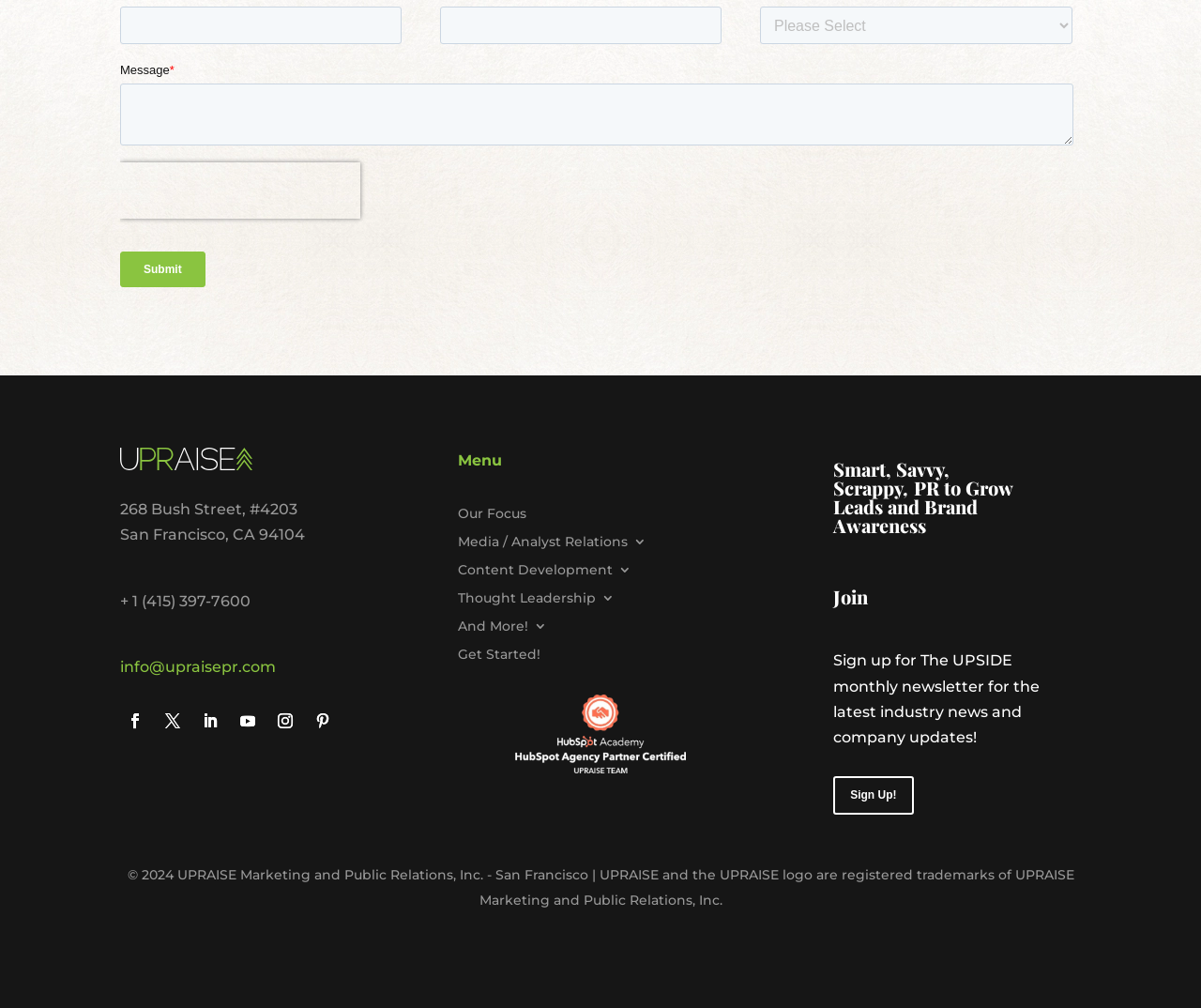From the image, can you give a detailed response to the question below:
What is the name of the newsletter offered by UPRAISE Marketing and Public Relations, Inc.?

I found the name of the newsletter by looking at the StaticText element with the text 'Sign up for The UPSIDE monthly newsletter...' which is located in the middle of the webpage.